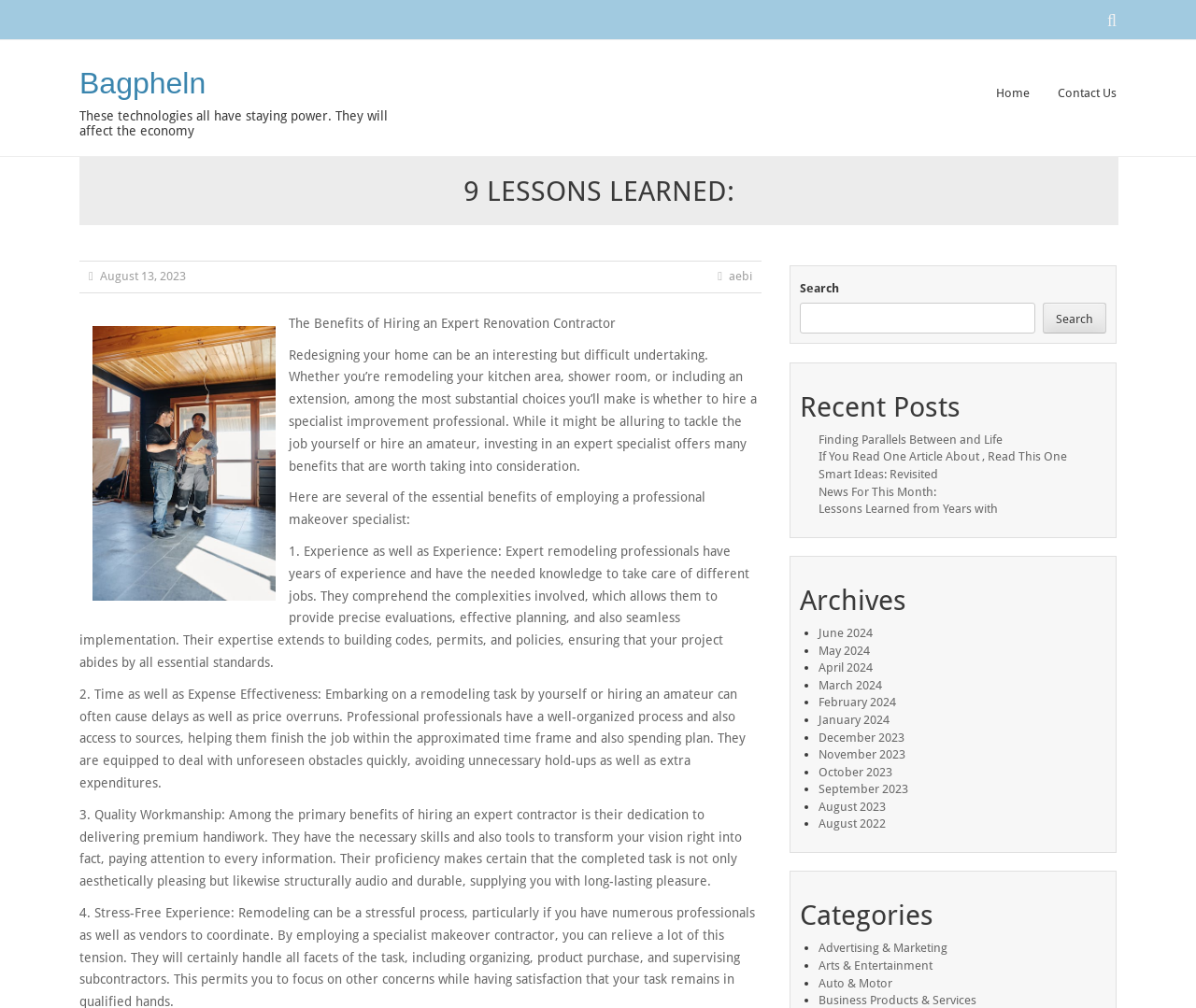Specify the bounding box coordinates of the element's area that should be clicked to execute the given instruction: "Click on 'Contact Us'". The coordinates should be four float numbers between 0 and 1, i.e., [left, top, right, bottom].

[0.873, 0.049, 0.934, 0.155]